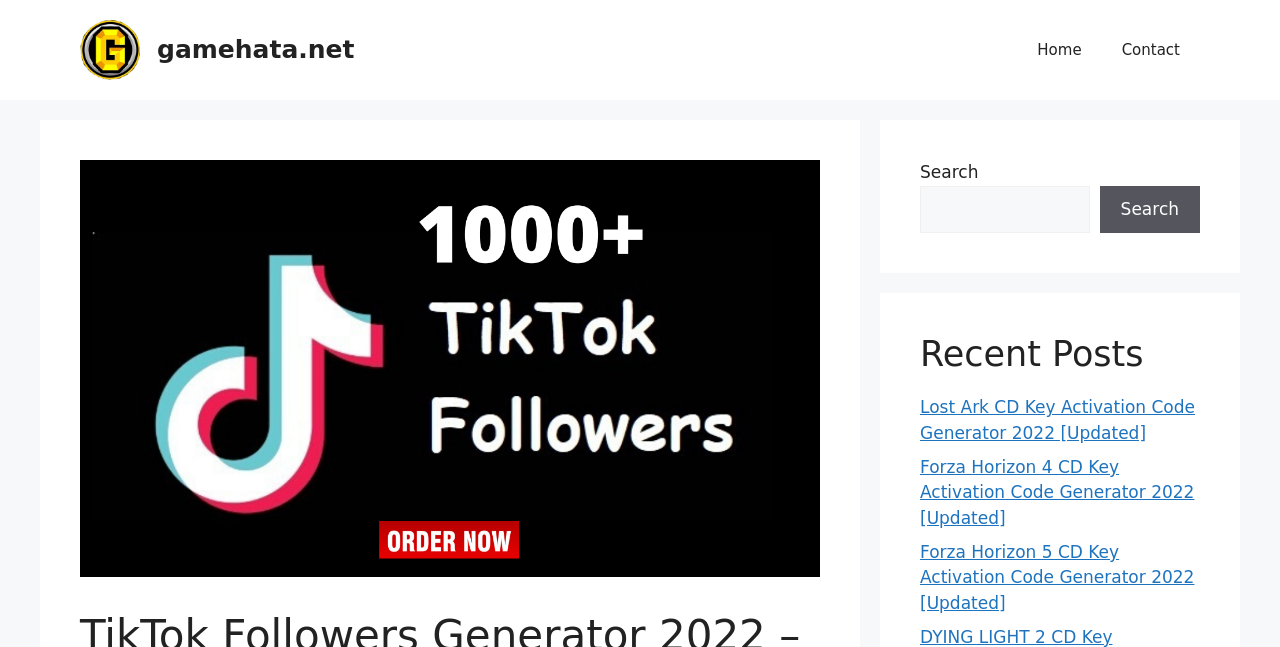Please identify the bounding box coordinates of the region to click in order to complete the task: "read recent posts". The coordinates must be four float numbers between 0 and 1, specified as [left, top, right, bottom].

[0.719, 0.515, 0.938, 0.58]